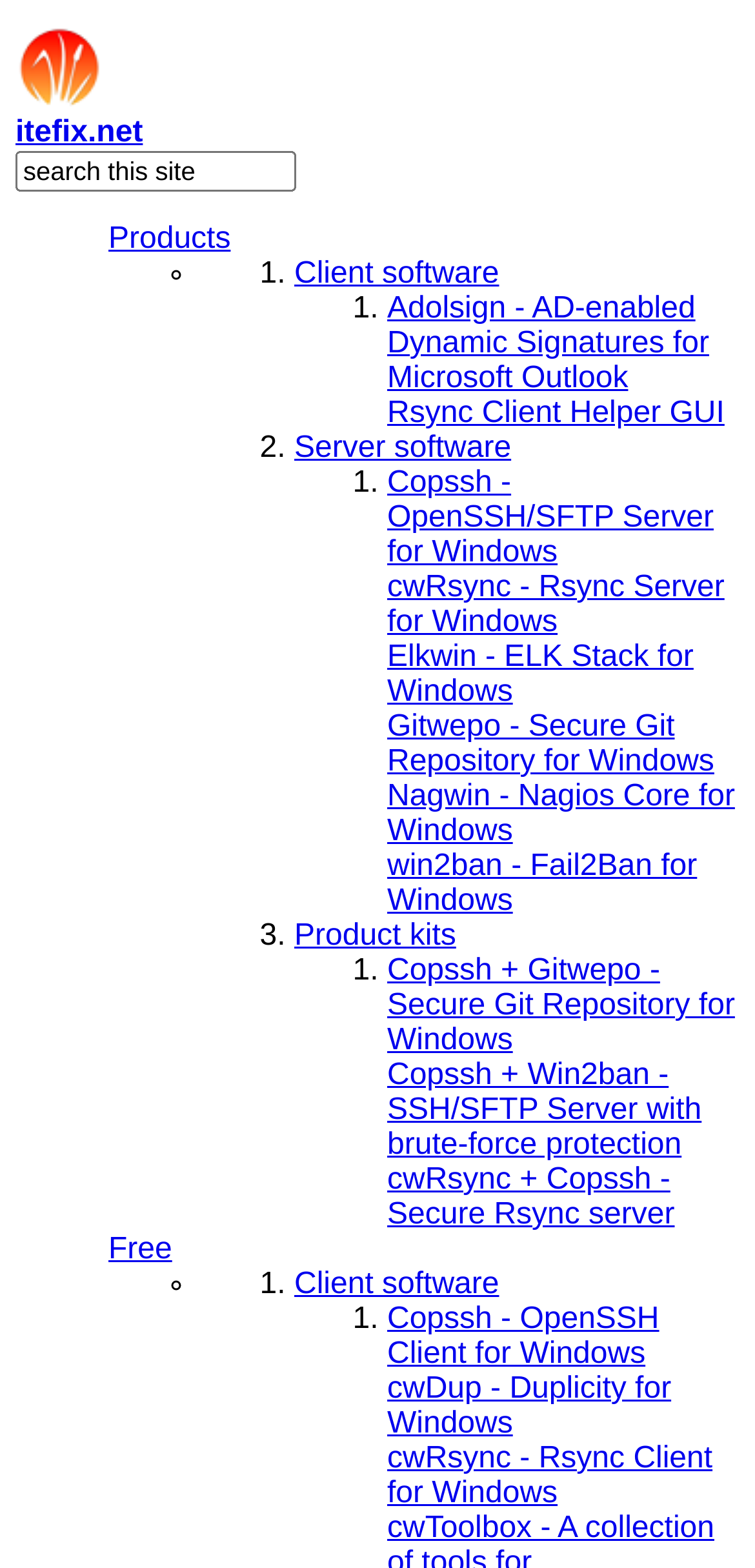What is the first link on the webpage?
Give a single word or phrase as your answer by examining the image.

Skip to main content